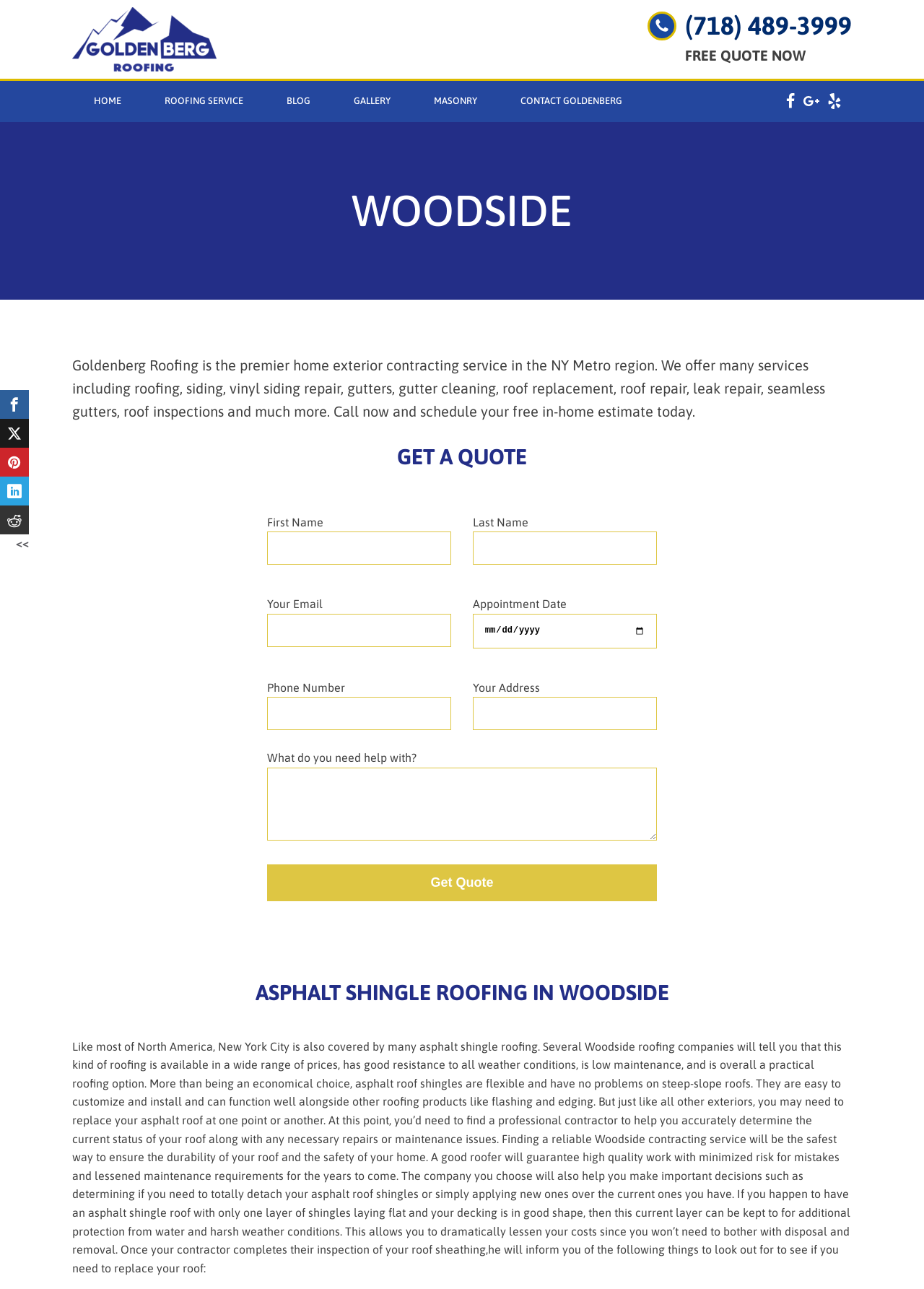Determine the bounding box coordinates of the target area to click to execute the following instruction: "Click the 'HOME' link."

[0.078, 0.063, 0.155, 0.095]